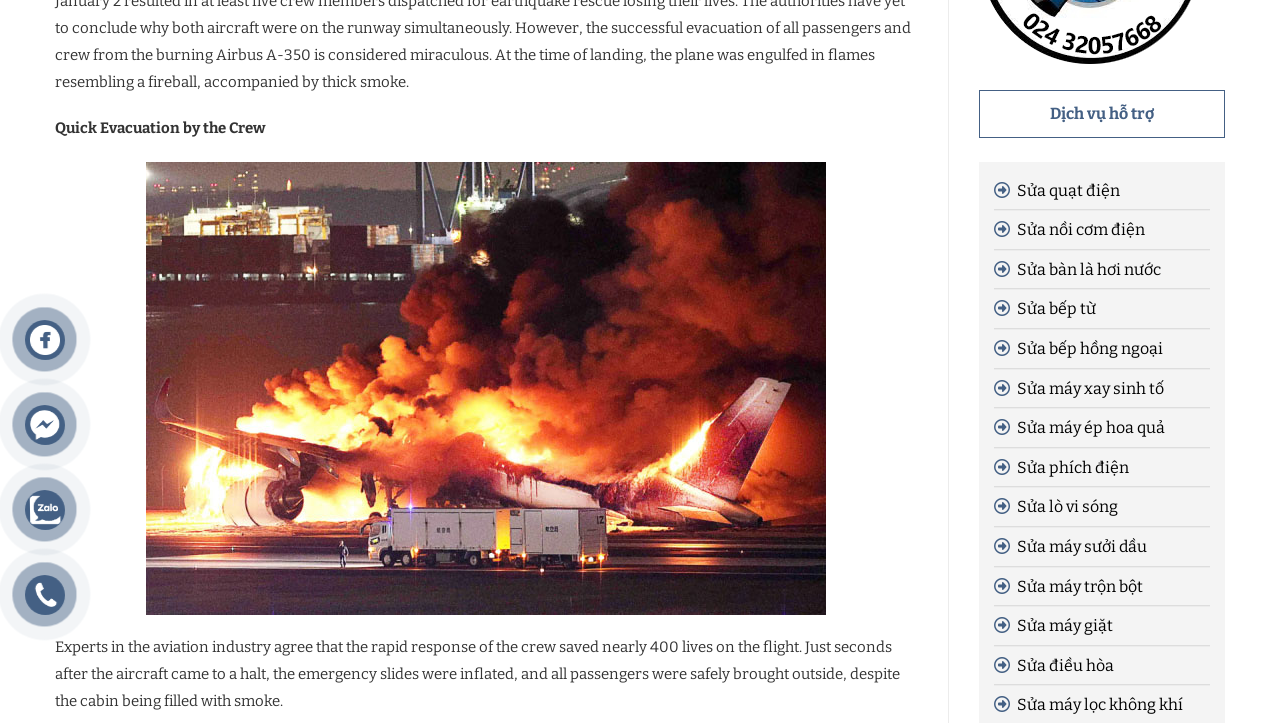Given the description Sửa phích điện, predict the bounding box coordinates of the UI element. Ensure the coordinates are in the format (top-left x, top-left y, bottom-right x, bottom-right y) and all values are between 0 and 1.

[0.776, 0.621, 0.882, 0.673]